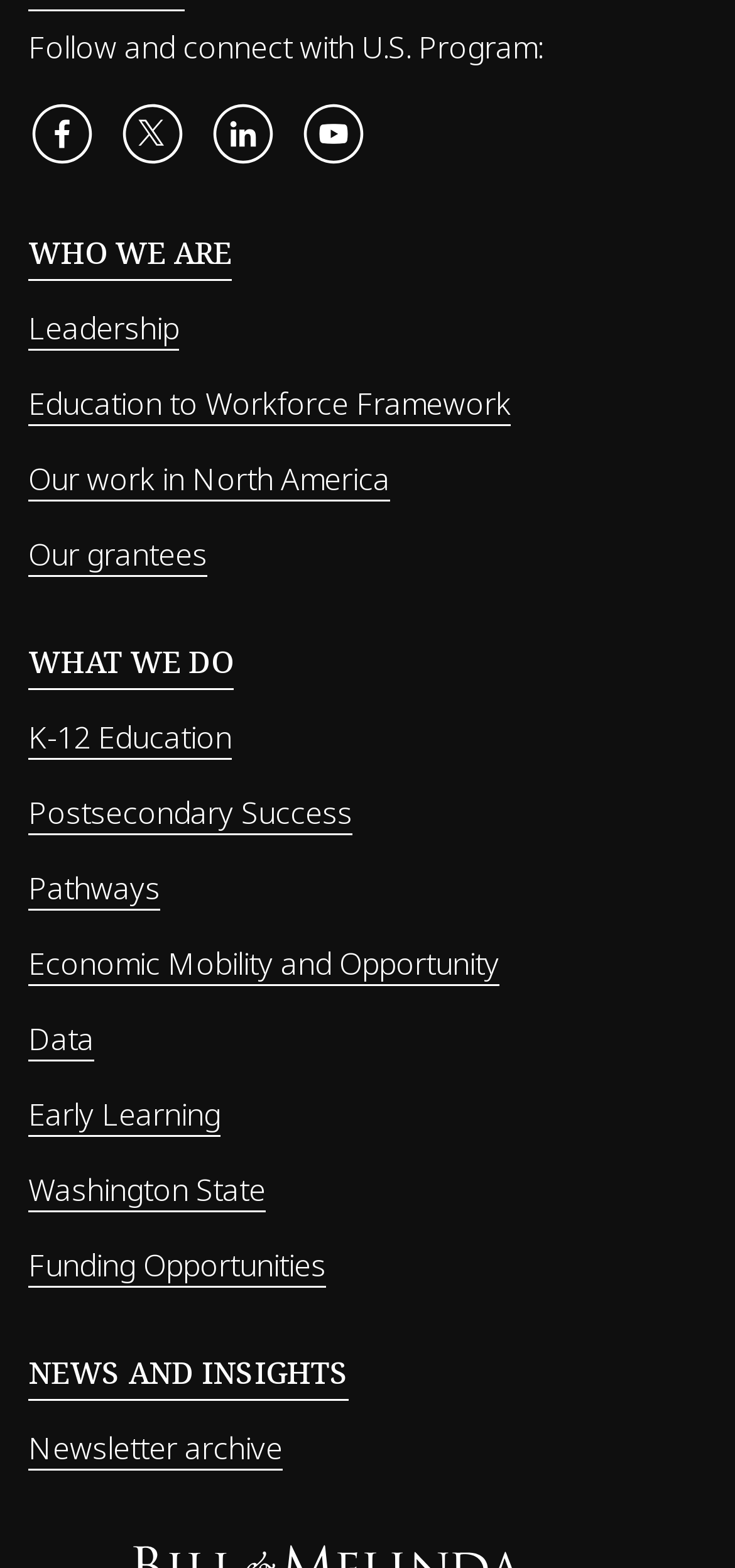Find and specify the bounding box coordinates that correspond to the clickable region for the instruction: "Explore K-12 Education".

[0.038, 0.457, 0.315, 0.484]